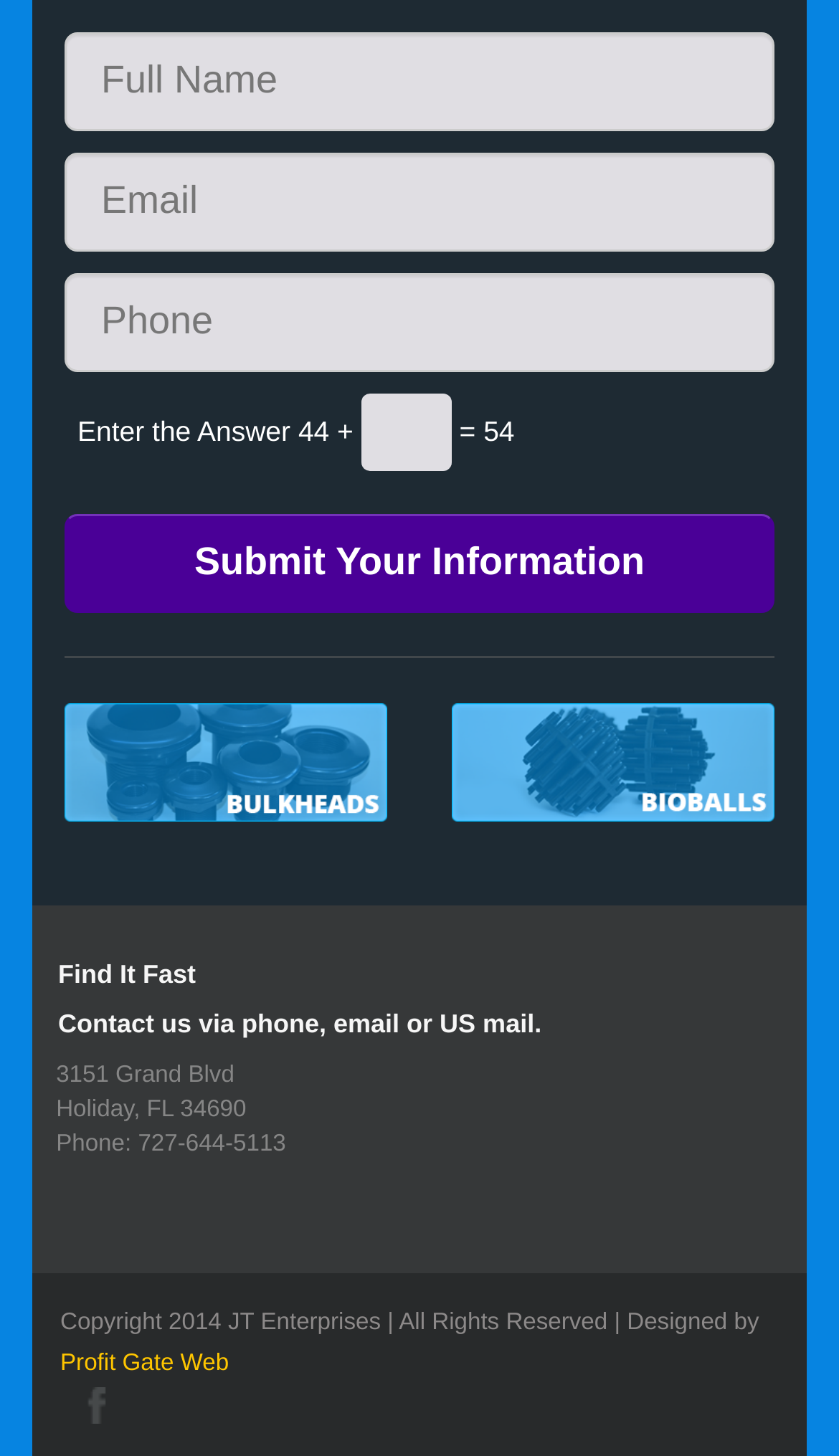Please give a concise answer to this question using a single word or phrase: 
What is the name of the web design company?

Profit Gate Web